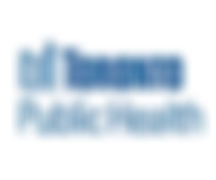Provide an extensive narrative of what is shown in the image.

The image features the logo of Toronto Public Health, presented prominently in blue typography. It symbolizes the organization’s commitment to community health and wellness, serving as a visual representation of their efforts to provide public health services and initiatives in the Toronto area. This logo may be found within the context of a webpage dedicated to showcasing various clients or collaborators of LBCG, emphasizing the focus on partnerships in health and community service. The design is likely intended to convey professionalism and trust, aligning with the values of public health.